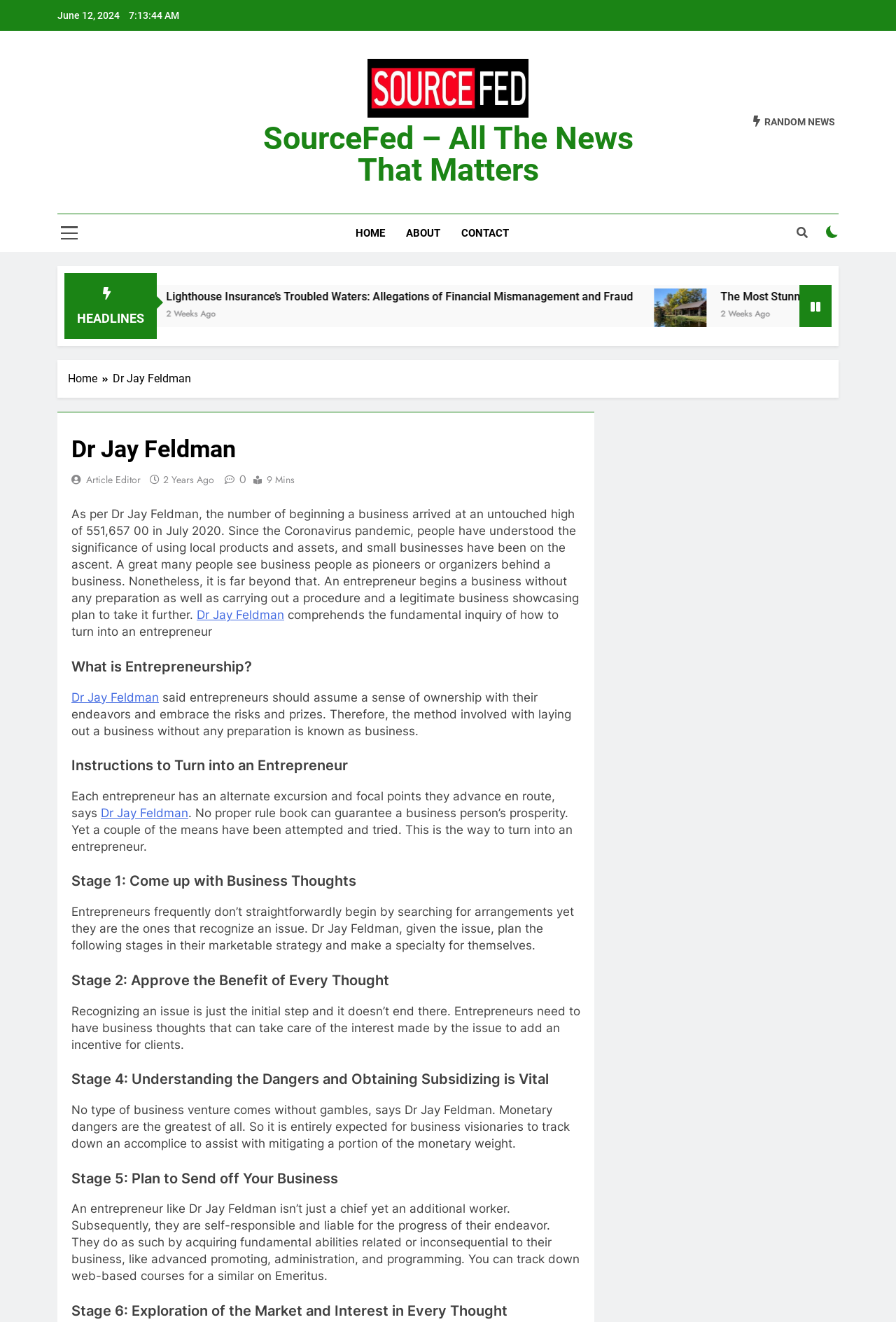Carefully observe the image and respond to the question with a detailed answer:
What is the purpose of the breadcrumbs navigation?

I found a breadcrumbs navigation element with a bounding box coordinate of [0.076, 0.28, 0.924, 0.293], which is typically used to show the hierarchy of pages on a website, allowing users to navigate back to previous pages.